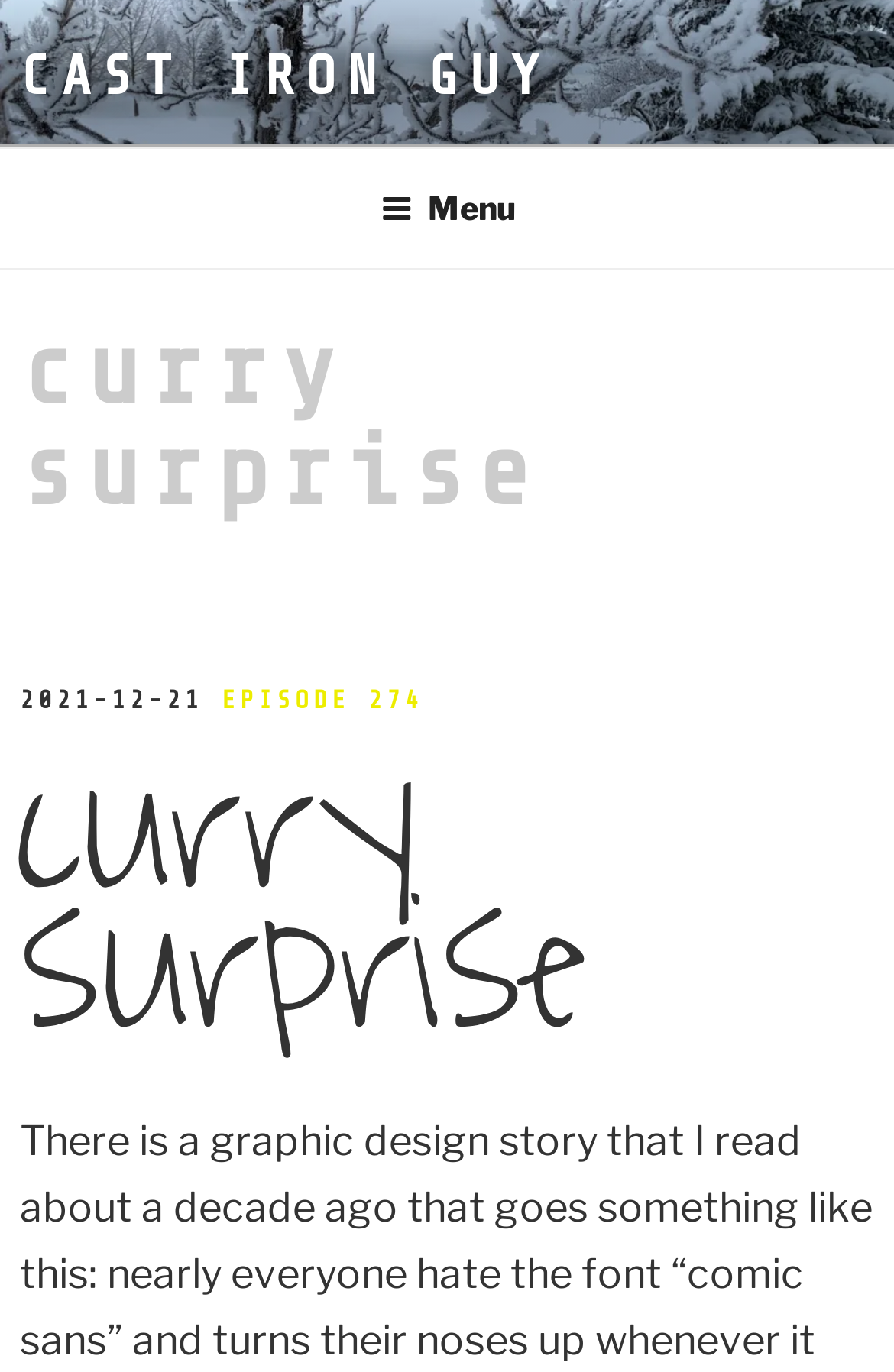Respond to the following question using a concise word or phrase: 
What is the episode number of the latest article?

274